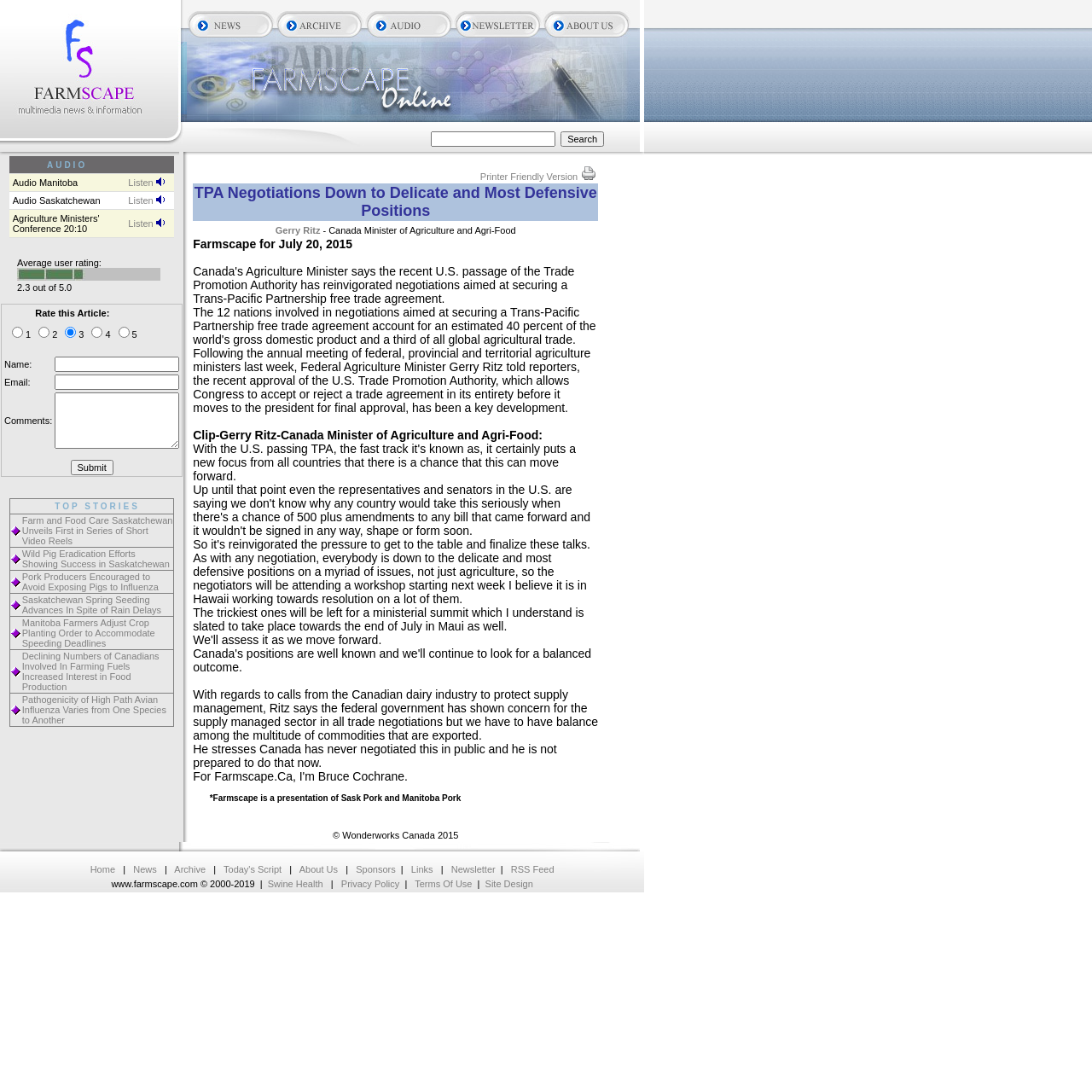Determine the bounding box coordinates for the HTML element mentioned in the following description: "Listen". The coordinates should be a list of four floats ranging from 0 to 1, represented as [left, top, right, bottom].

[0.117, 0.179, 0.151, 0.188]